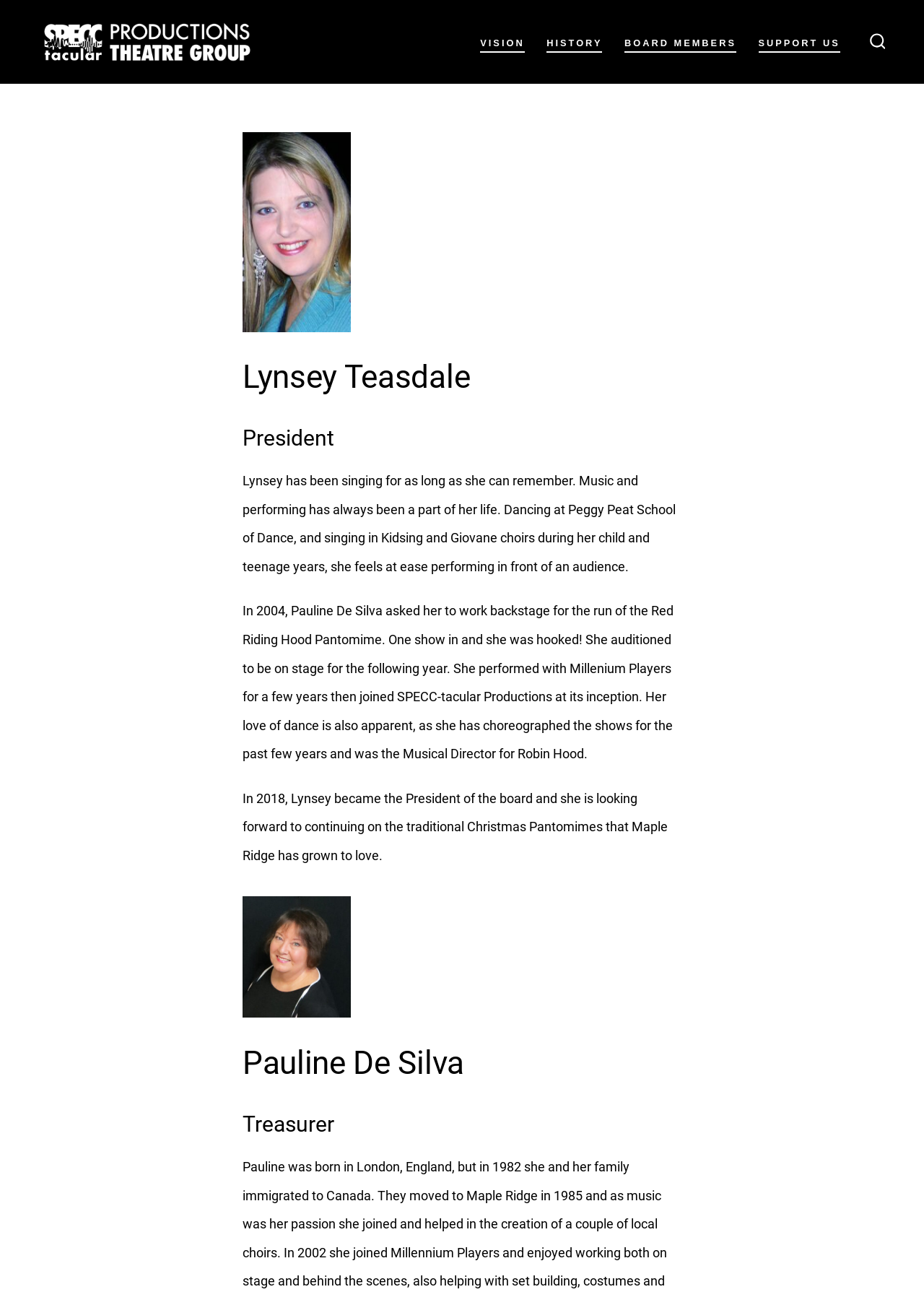What is the name of the president of SPECC-tacular Productions Theatre Group?
Could you answer the question in a detailed manner, providing as much information as possible?

By looking at the webpage, I can see a section dedicated to the board members. The first heading in this section is 'Lynsey Teasdale President', which indicates that Lynsey Teasdale is the president of SPECC-tacular Productions Theatre Group.